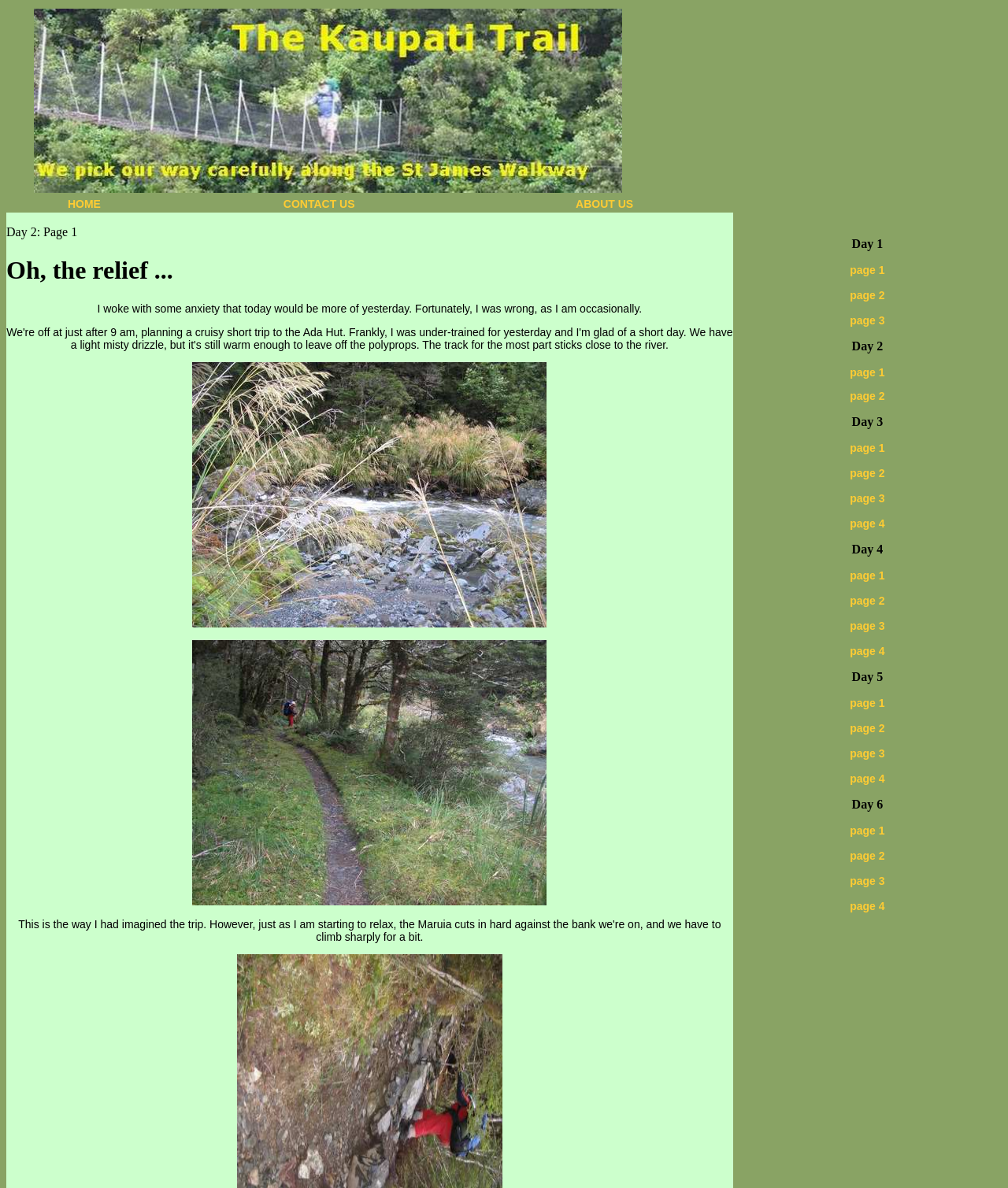Give a comprehensive overview of the webpage, including key elements.

The webpage is about St James Walkway, and it appears to be a personal blog or journal. At the top, there is a navigation menu with three links: "HOME", "CONTACT US", and "ABOUT US". Below the menu, there is a title "Day 2: Page 1" and a heading "Oh, the relief...". 

The main content of the page is a personal reflection or journal entry, which starts with the heading "Oh, the relief..." and continues with a few paragraphs of text. The text describes the author's experience and feelings, mentioning anxiety and relief. 

There are two images on the page, one below the heading and another below the text. The images are not described, but they seem to be related to the author's experience or the walkway.

On the right side of the page, there is a table of contents or a navigation menu with links to different pages, organized by day. The menu has links to pages 1, 2, 3, and 4 for each of the six days, with the current page being Day 2, Page 1.